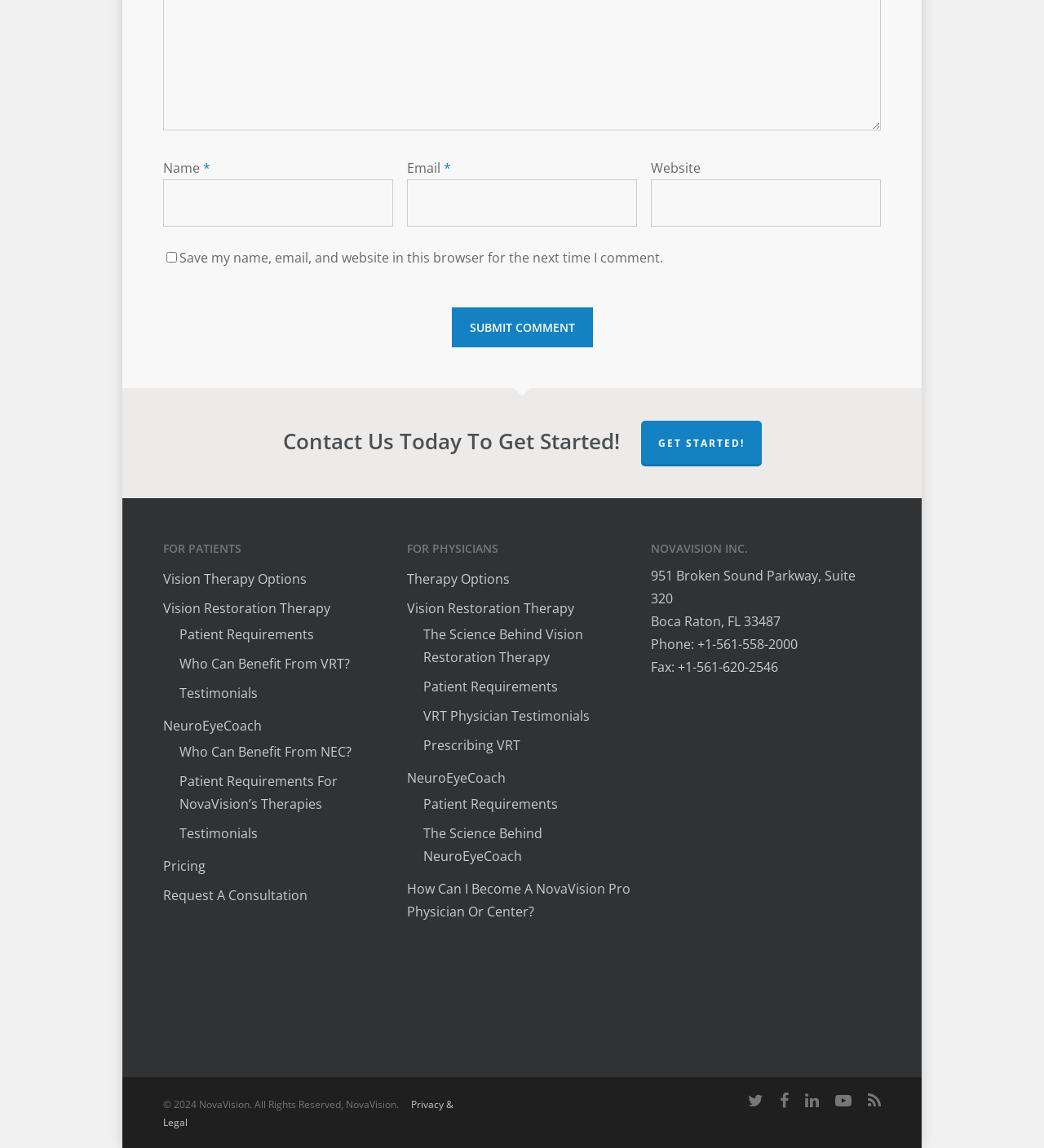Please identify the bounding box coordinates of the element that needs to be clicked to execute the following command: "View vision therapy options". Provide the bounding box using four float numbers between 0 and 1, formatted as [left, top, right, bottom].

[0.156, 0.494, 0.376, 0.514]